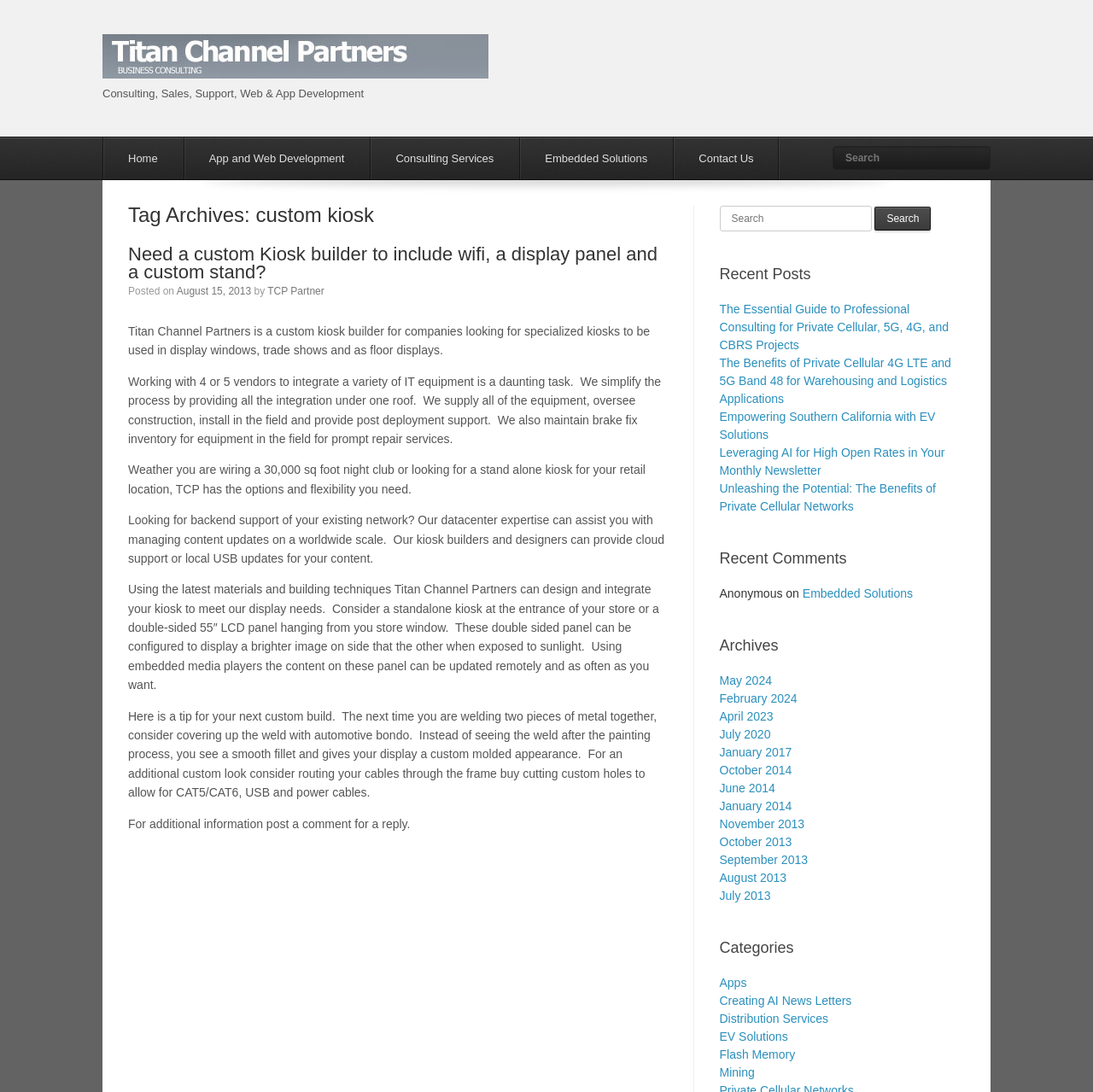What is the benefit of using Titan Channel Partners for kiosk building?
Using the image, provide a detailed and thorough answer to the question.

The benefit of using Titan Channel Partners for kiosk building can be found in the article on the webpage, which mentions that the company simplifies the process of building kiosks by providing all the integration under one roof, including supplying equipment, overseeing construction, installing in the field, and providing post-deployment support.